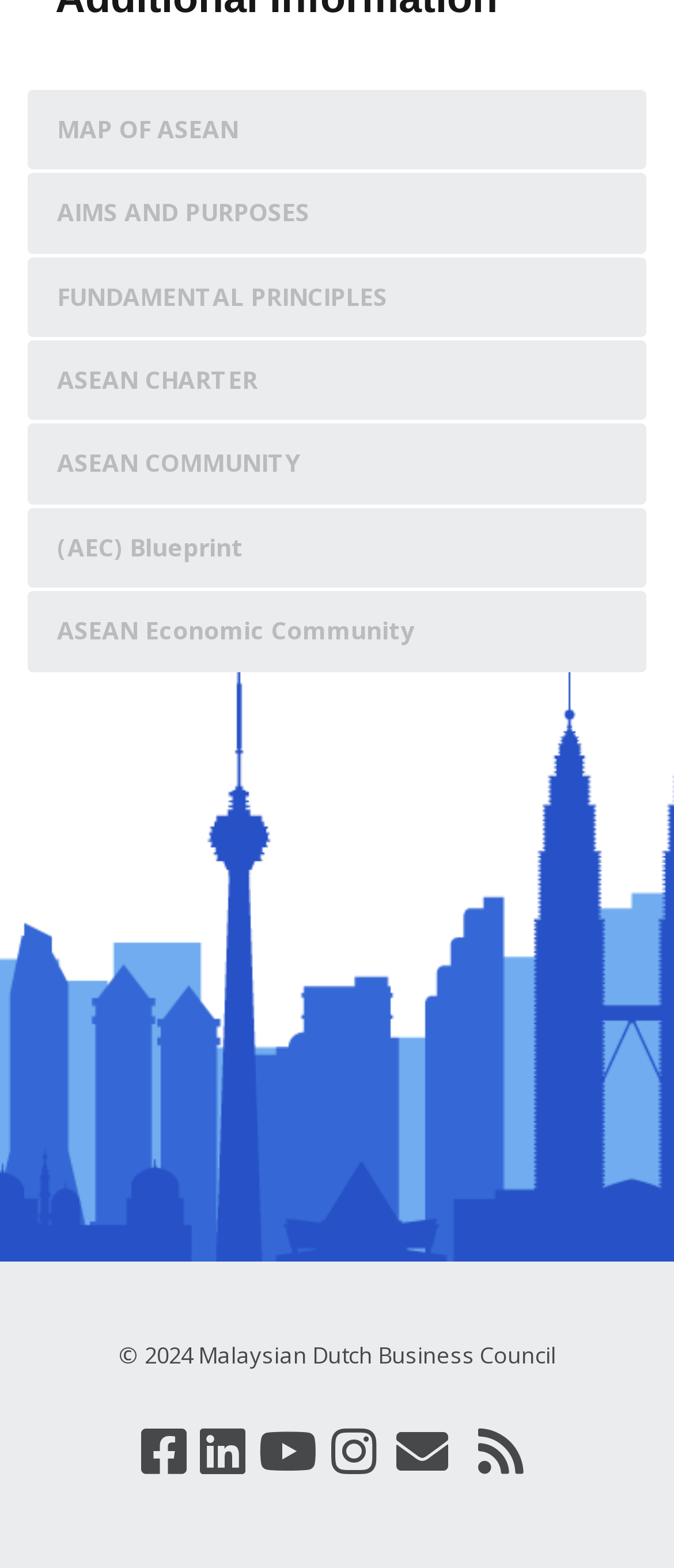What social media platforms are linked? From the image, respond with a single word or brief phrase.

Facebook, LinkedIn, YouTube, Instagram